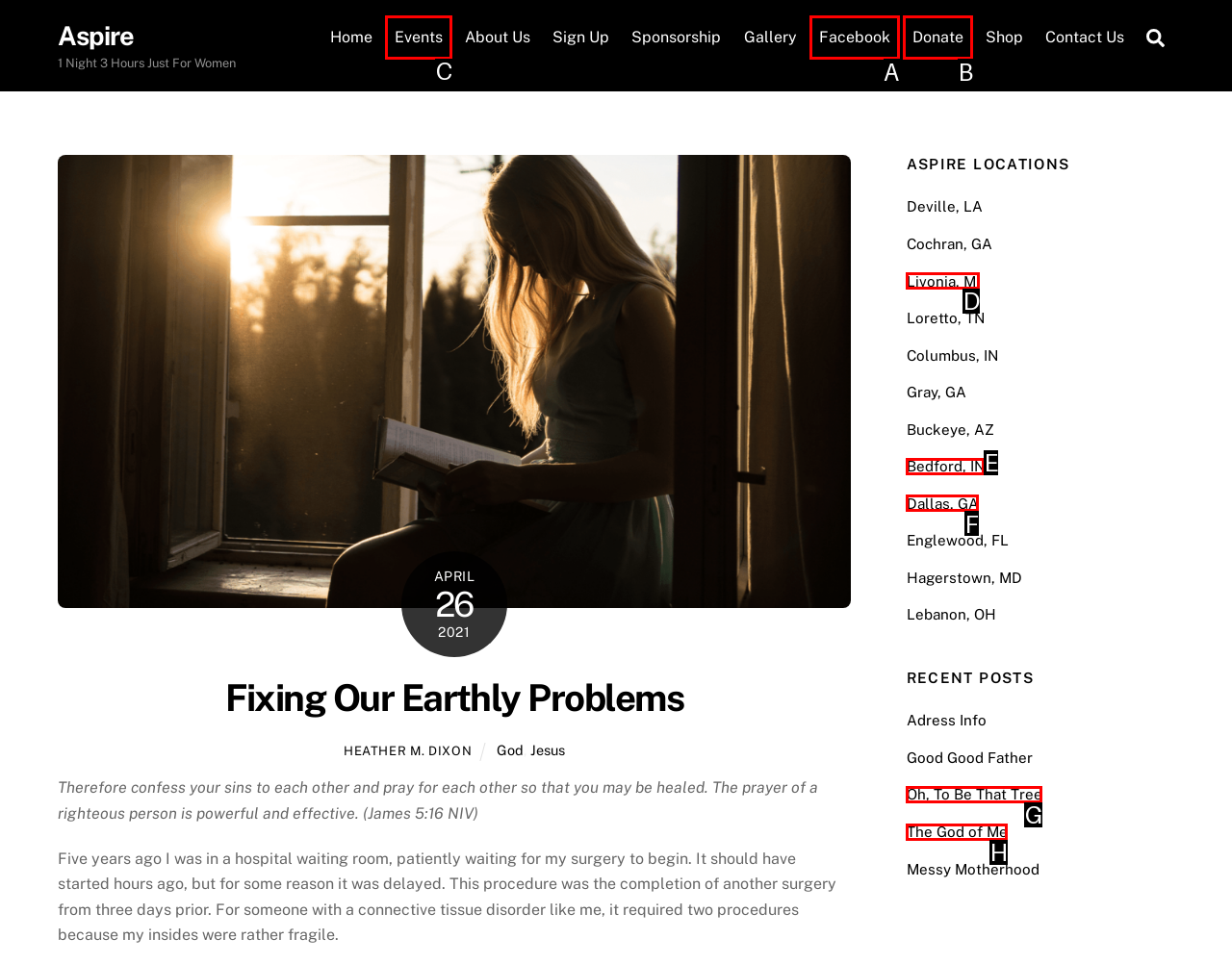Determine which HTML element to click on in order to complete the action: Visit the 'Events' page.
Reply with the letter of the selected option.

C